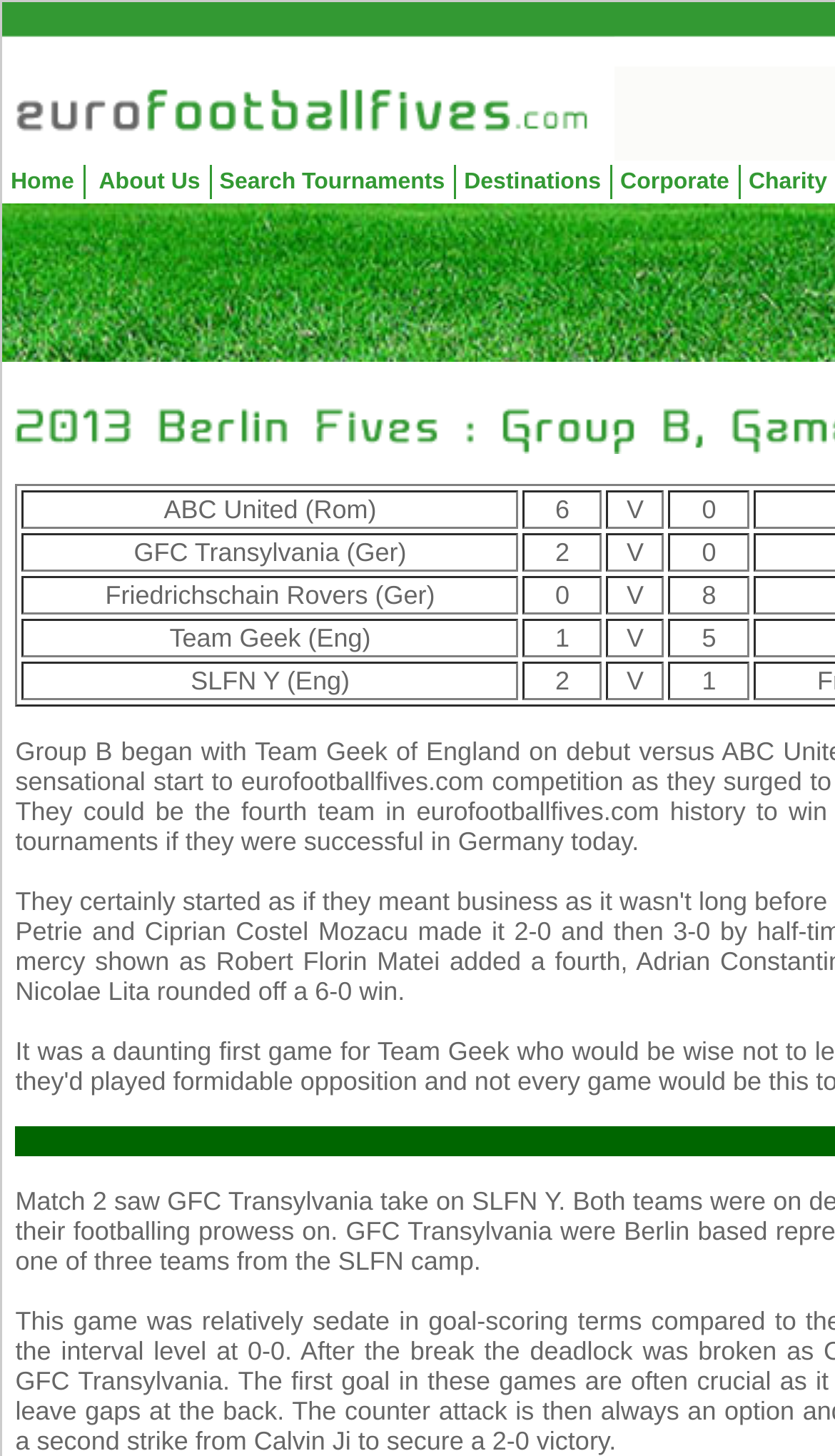Create an in-depth description of the webpage, covering main sections.

The webpage is a report on the Berlin 5-a-side Football Tournament Group League B. At the top, there is a navigation menu with 7 tabs: "Home", "About Us", "Search Tournaments", "Destinations", "Corporate", "Charity", and an empty tab. 

Below the navigation menu, there is a table displaying the tournament standings. The table has 5 rows, each representing a team, and 4 columns. The columns display the team name, points, victory status, and goals scored. The teams listed are "ABC United (Rom)", "GFC Transylvania (Ger)", "Friedrichschain Rovers (Ger)", "Team Geek (Eng)", and "SLFN Y (Eng)".